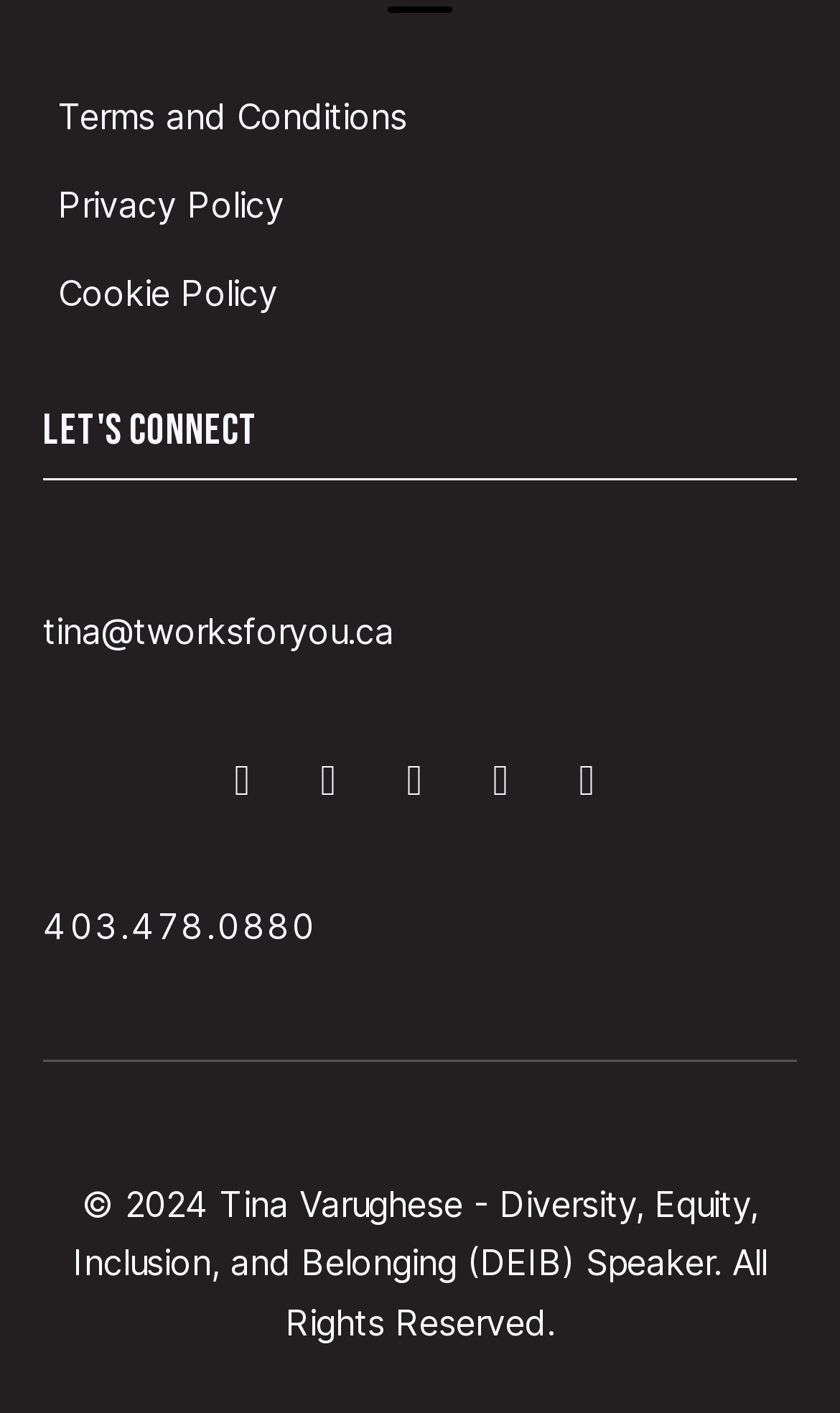Identify the bounding box coordinates for the element you need to click to achieve the following task: "Visit Facebook page". Provide the bounding box coordinates as four float numbers between 0 and 1, in the form [left, top, right, bottom].

[0.25, 0.529, 0.327, 0.575]